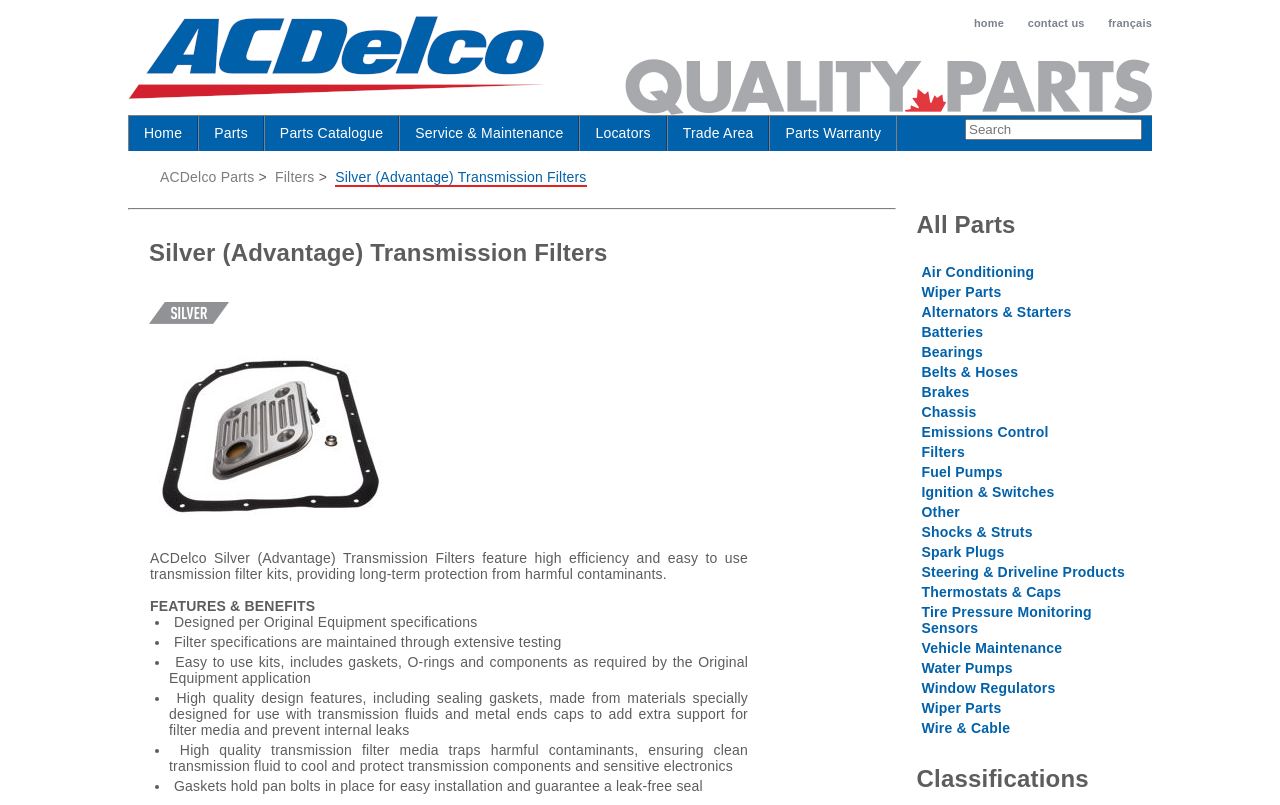What is the category of parts that includes air conditioning and wiper parts?
Based on the content of the image, thoroughly explain and answer the question.

The webpage has a section titled 'All Parts' which includes various categories such as air conditioning, wiper parts, alternators & starters, and more.